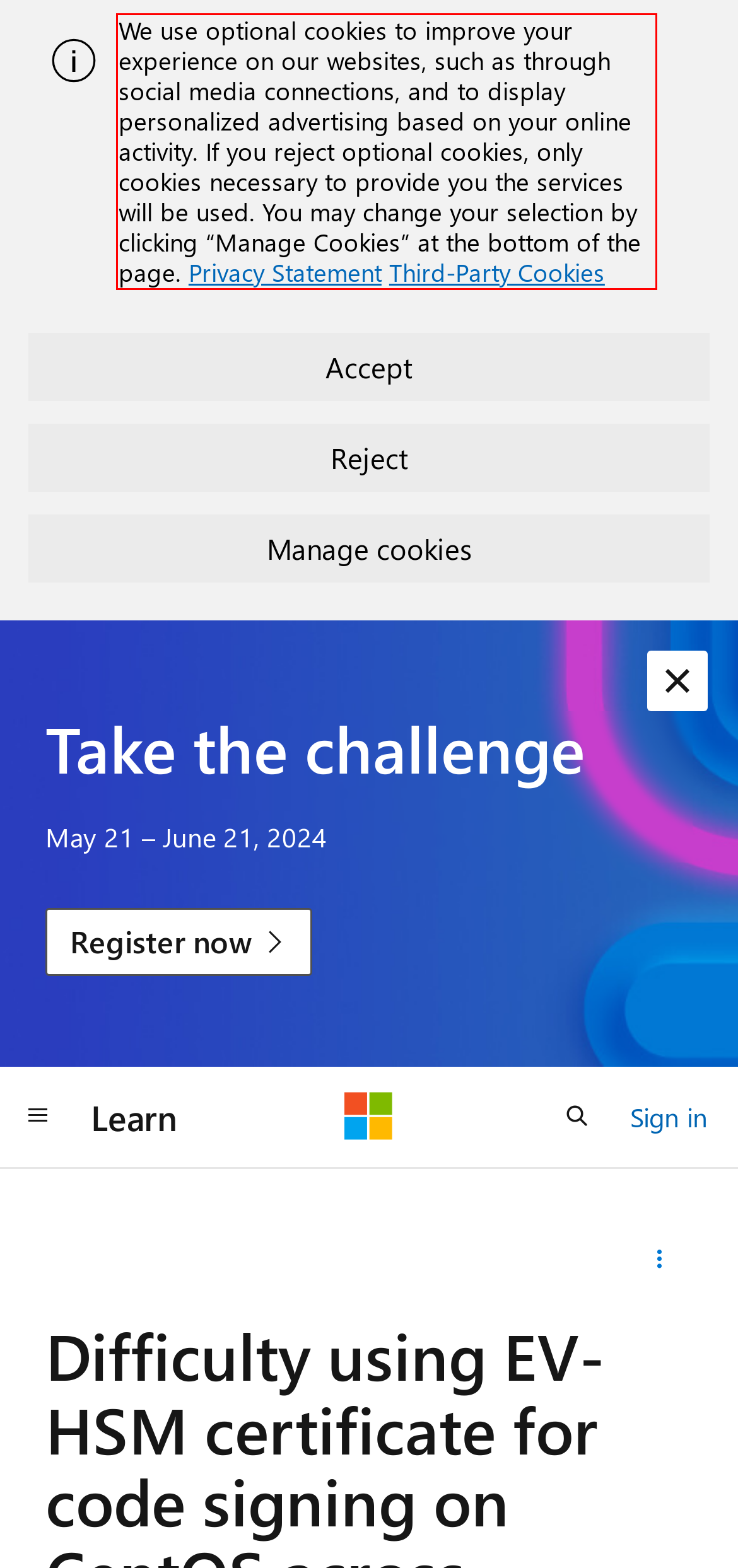Given a webpage screenshot, identify the text inside the red bounding box using OCR and extract it.

We use optional cookies to improve your experience on our websites, such as through social media connections, and to display personalized advertising based on your online activity. If you reject optional cookies, only cookies necessary to provide you the services will be used. You may change your selection by clicking “Manage Cookies” at the bottom of the page. Privacy Statement Third-Party Cookies